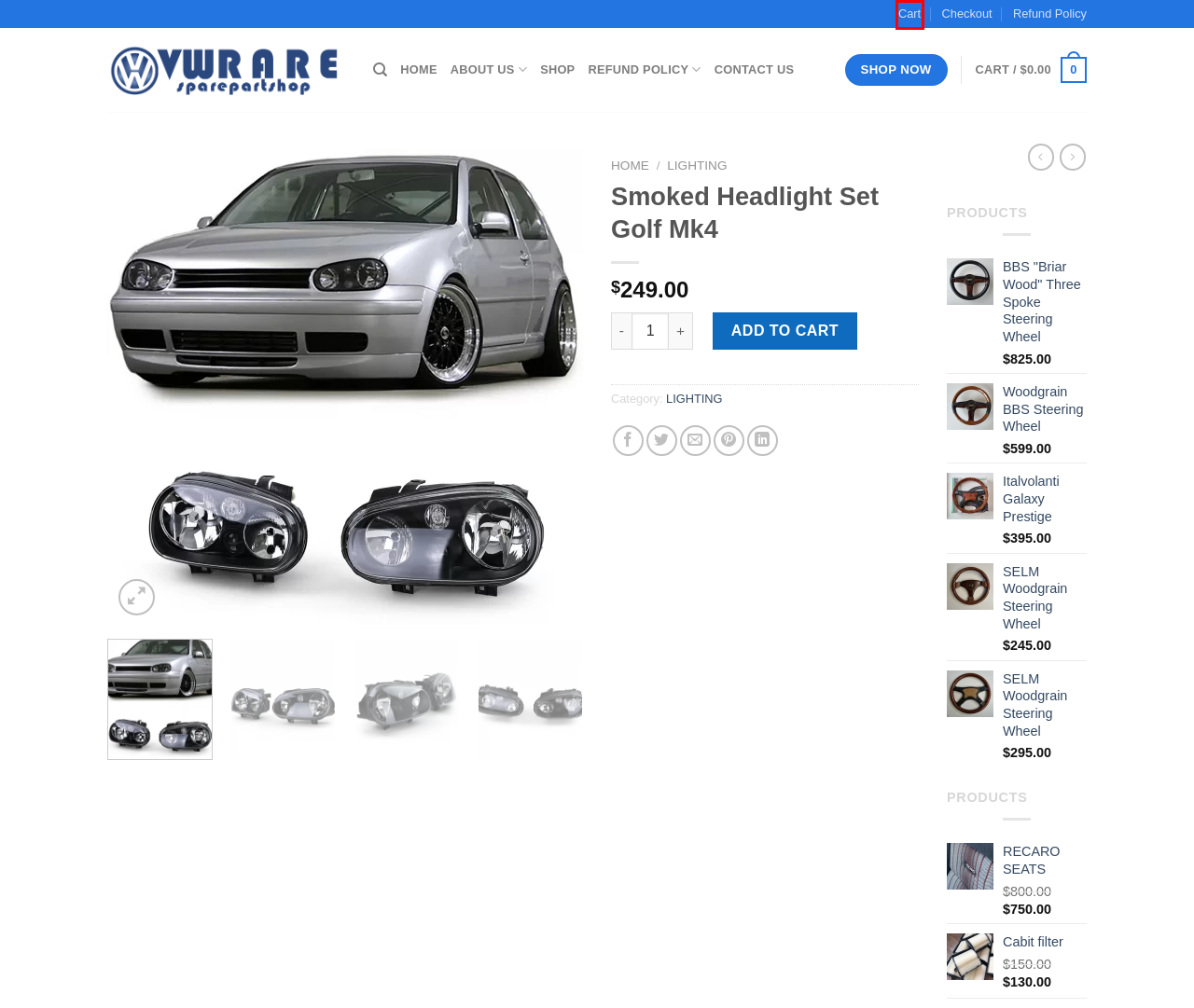Assess the screenshot of a webpage with a red bounding box and determine which webpage description most accurately matches the new page after clicking the element within the red box. Here are the options:
A. LIGHTING - Rare Vw spare part
B. Shop - Rare Vw spare part
C. Contact Us - Rare Vw spare part
D. Italvolanti Galaxy Prestige - Rare Vw spare part
E. RECARO SEATS - Rare Vw spare part
F. Cart - Rare Vw spare part
G. Cabit filter - Rare Vw spare part
H. Refund Policy - Rare Vw spare part

F